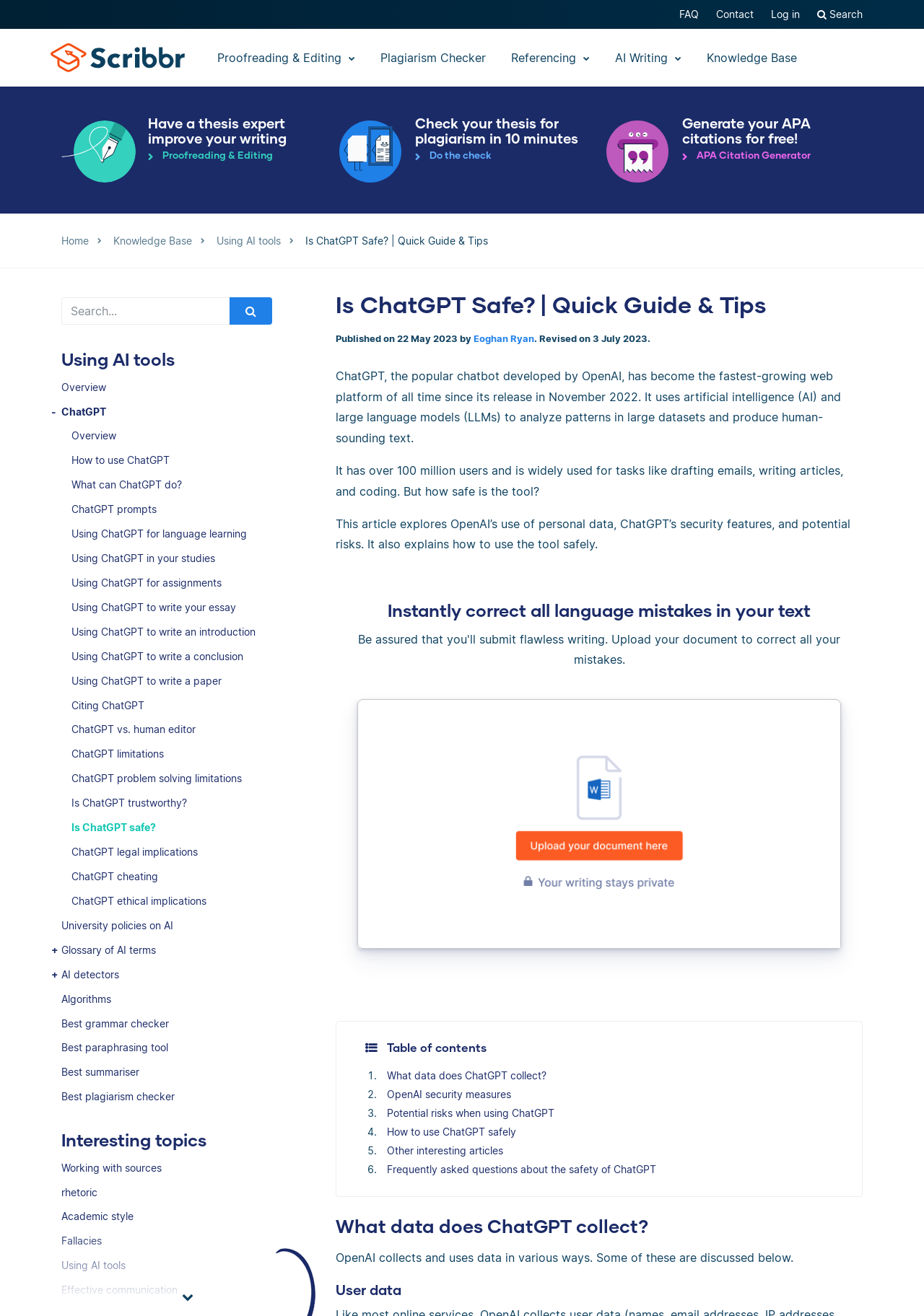Please specify the coordinates of the bounding box for the element that should be clicked to carry out this instruction: "Read about using AI tools". The coordinates must be four float numbers between 0 and 1, formatted as [left, top, right, bottom].

[0.066, 0.266, 0.34, 0.28]